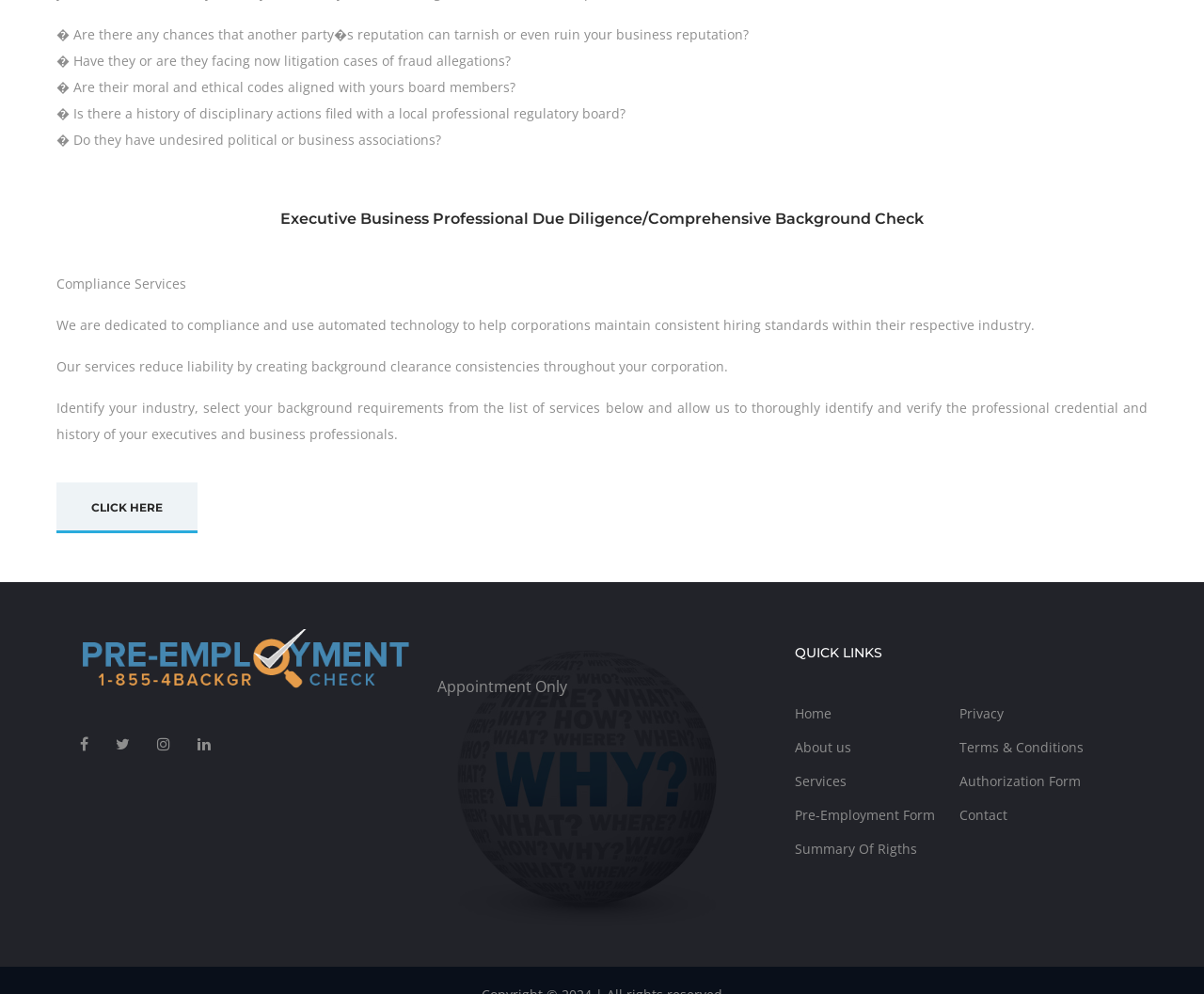Highlight the bounding box of the UI element that corresponds to this description: "Terms & Conditions".

[0.797, 0.742, 0.934, 0.761]